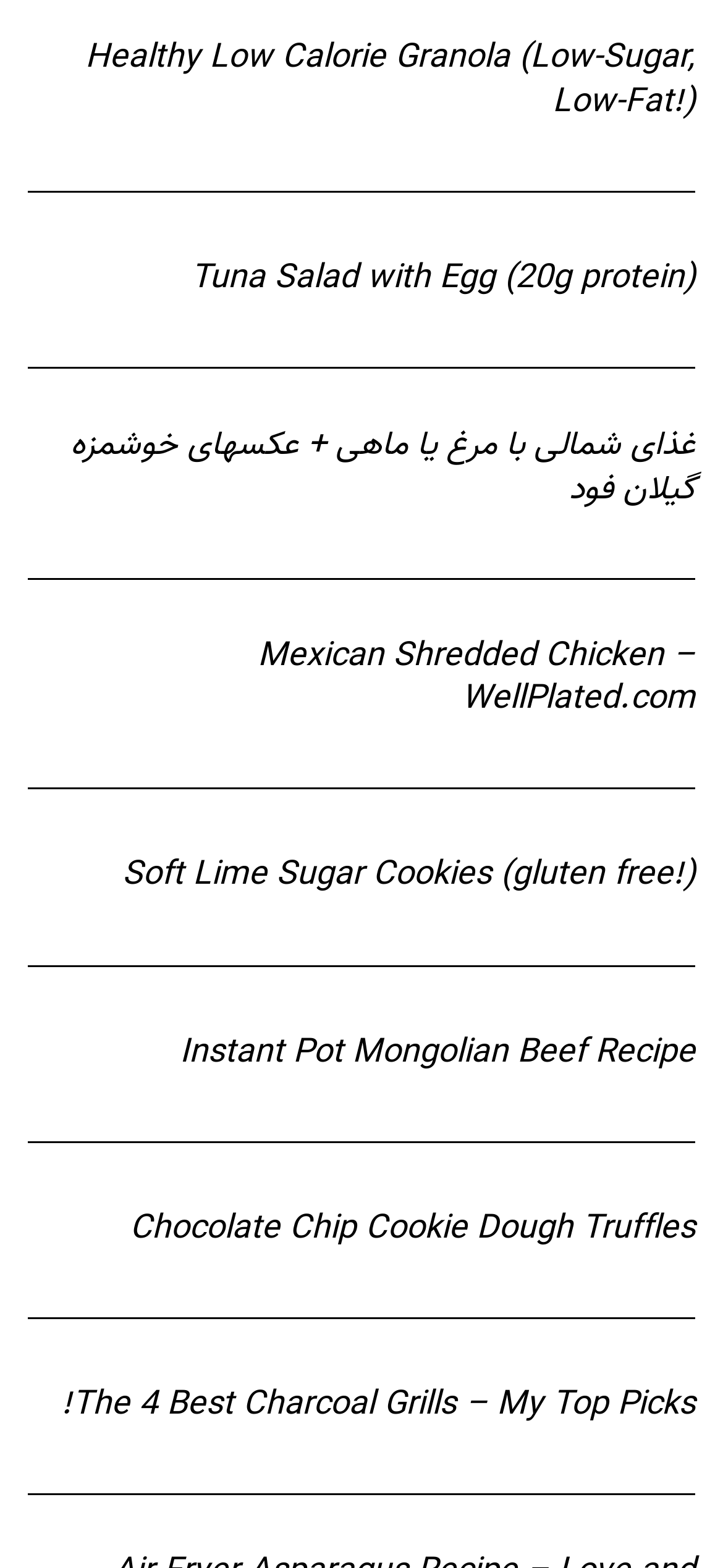Is there a recipe with chicken on this page?
Based on the visual details in the image, please answer the question thoroughly.

I found a link element with the text 'Mexican Shredded Chicken – WellPlated.com', which indicates that there is a recipe with chicken on this page.